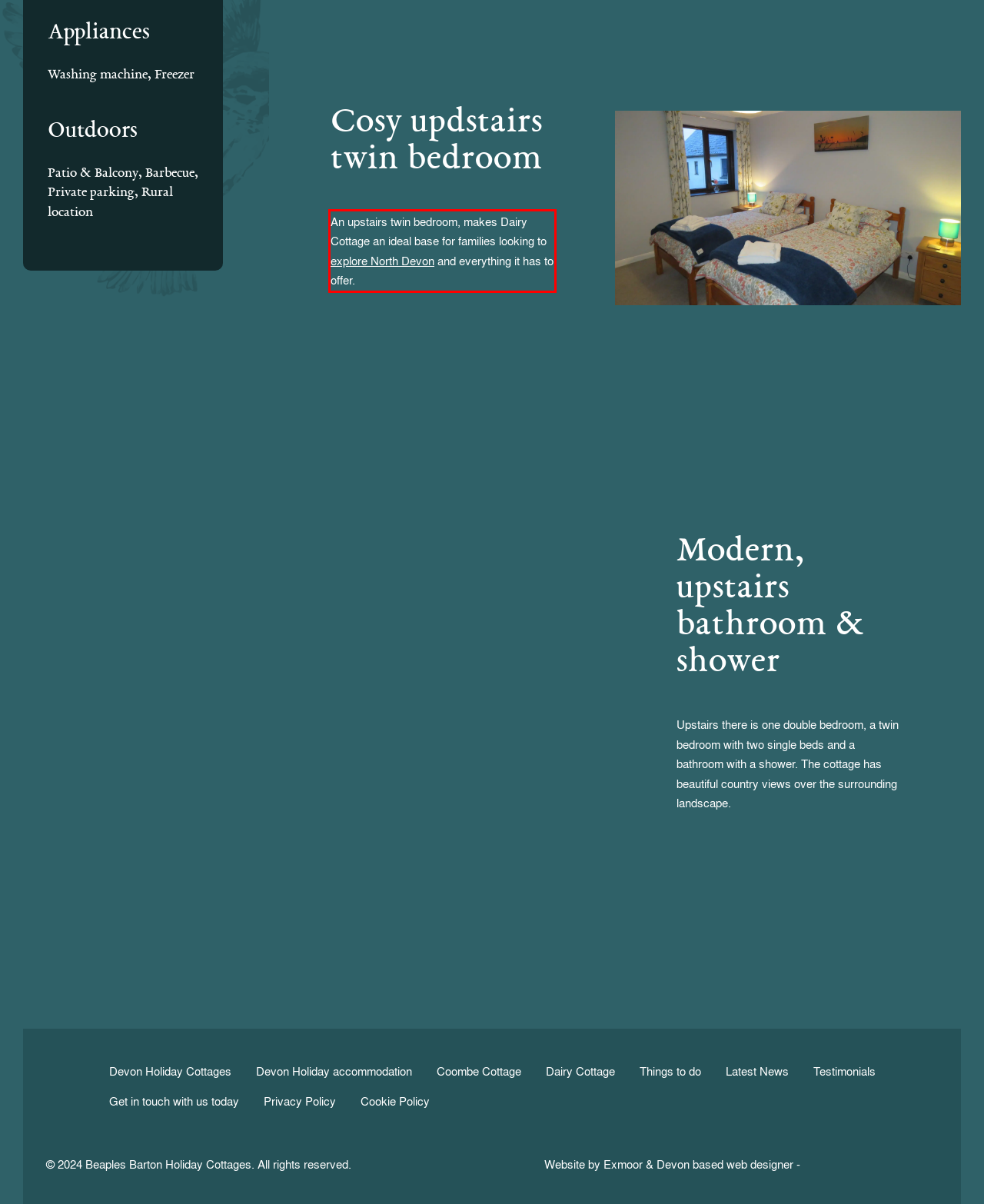You are given a screenshot showing a webpage with a red bounding box. Perform OCR to capture the text within the red bounding box.

An upstairs twin bedroom, makes Dairy Cottage an ideal base for families looking to explore North Devon and everything it has to offer.